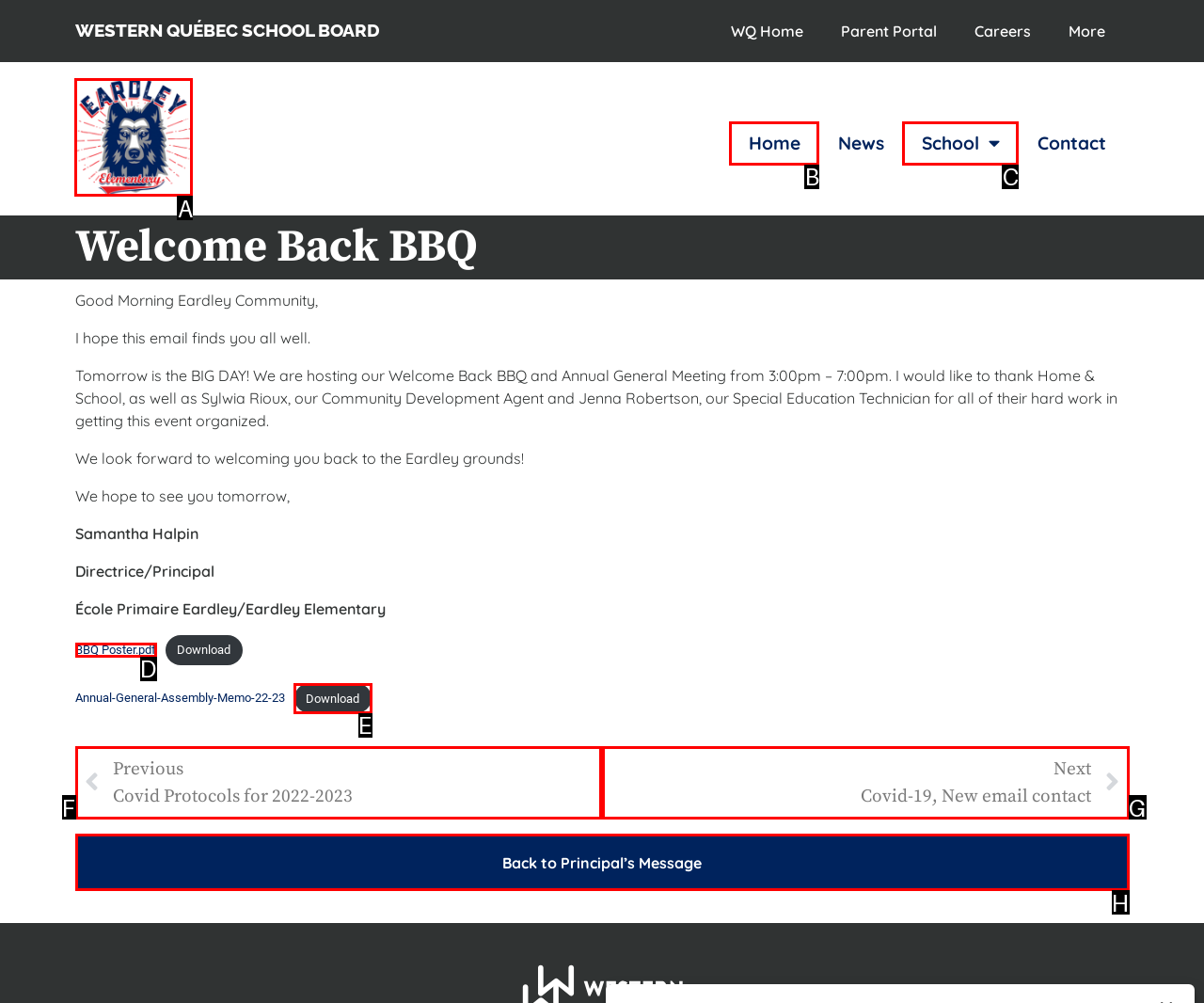Point out the UI element to be clicked for this instruction: View Eardley Elementary School Logo. Provide the answer as the letter of the chosen element.

A